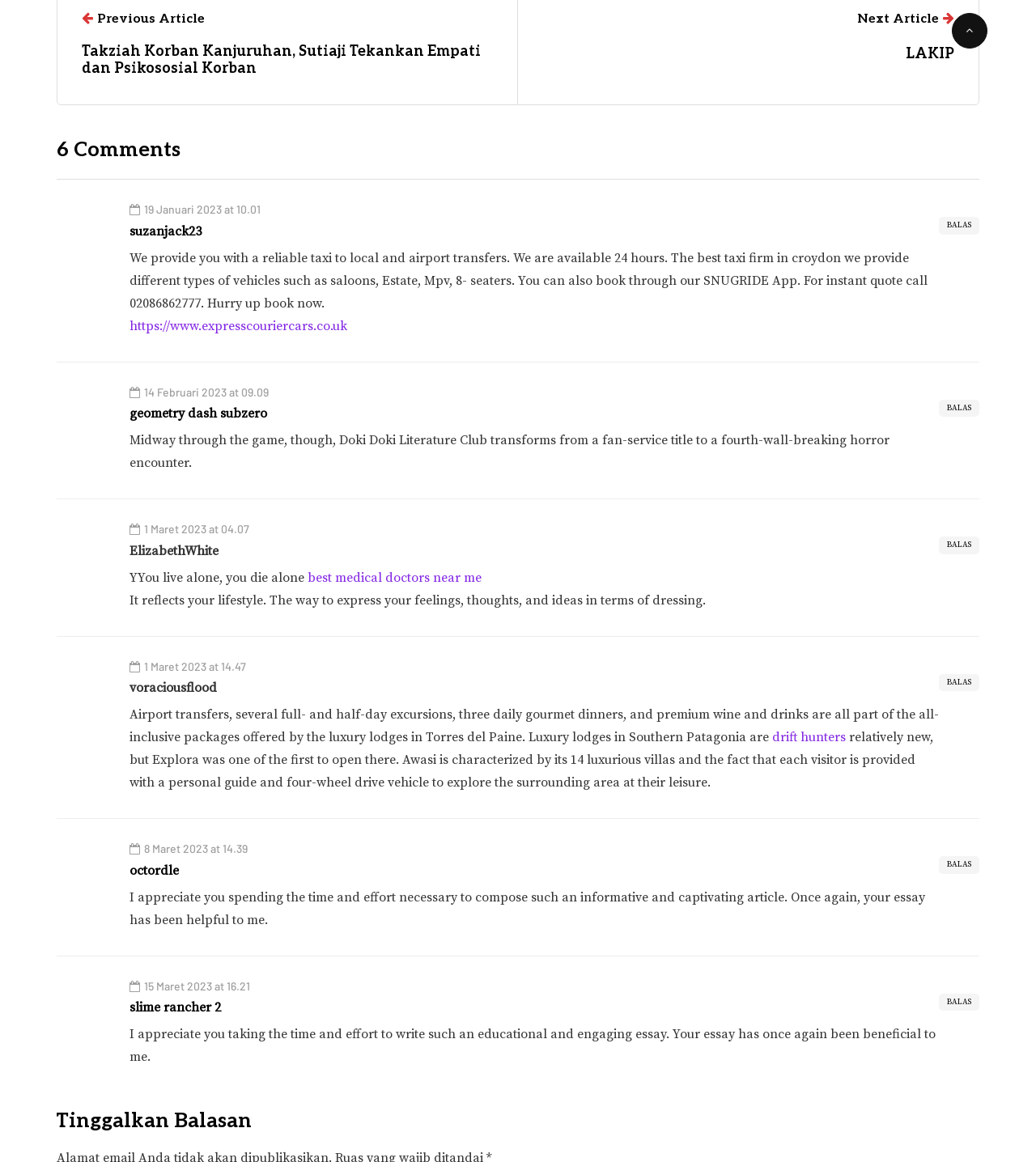Identify the bounding box coordinates of the clickable region necessary to fulfill the following instruction: "Click on the 'Previous Article' link". The bounding box coordinates should be four float numbers between 0 and 1, i.e., [left, top, right, bottom].

[0.079, 0.007, 0.476, 0.069]